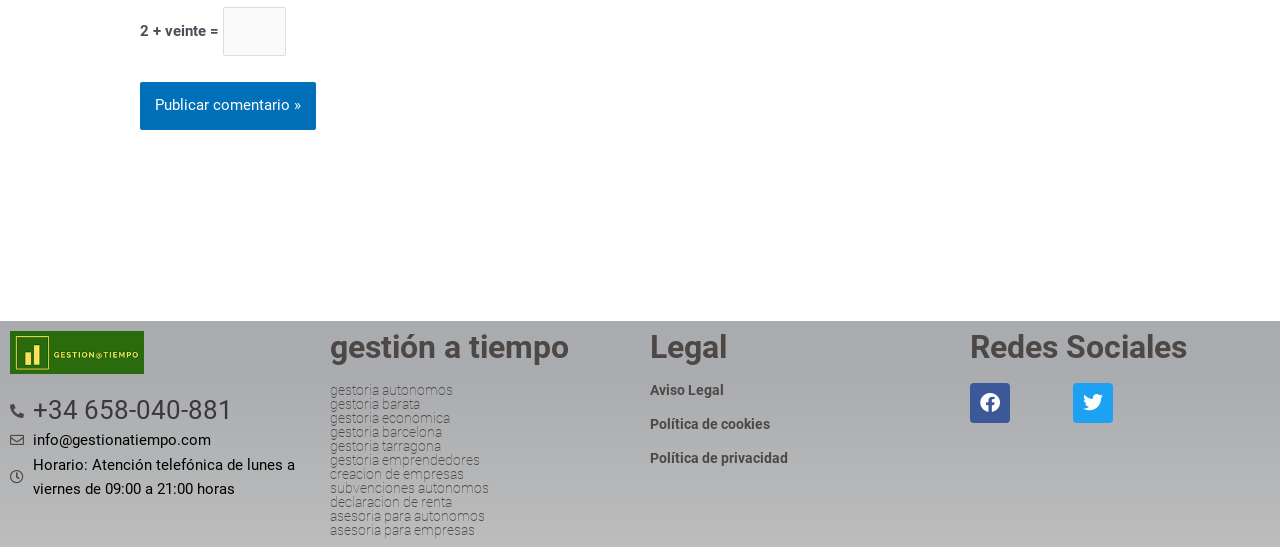What social media platforms does the company have?
Using the image, provide a concise answer in one word or a short phrase.

Facebook and Twitter